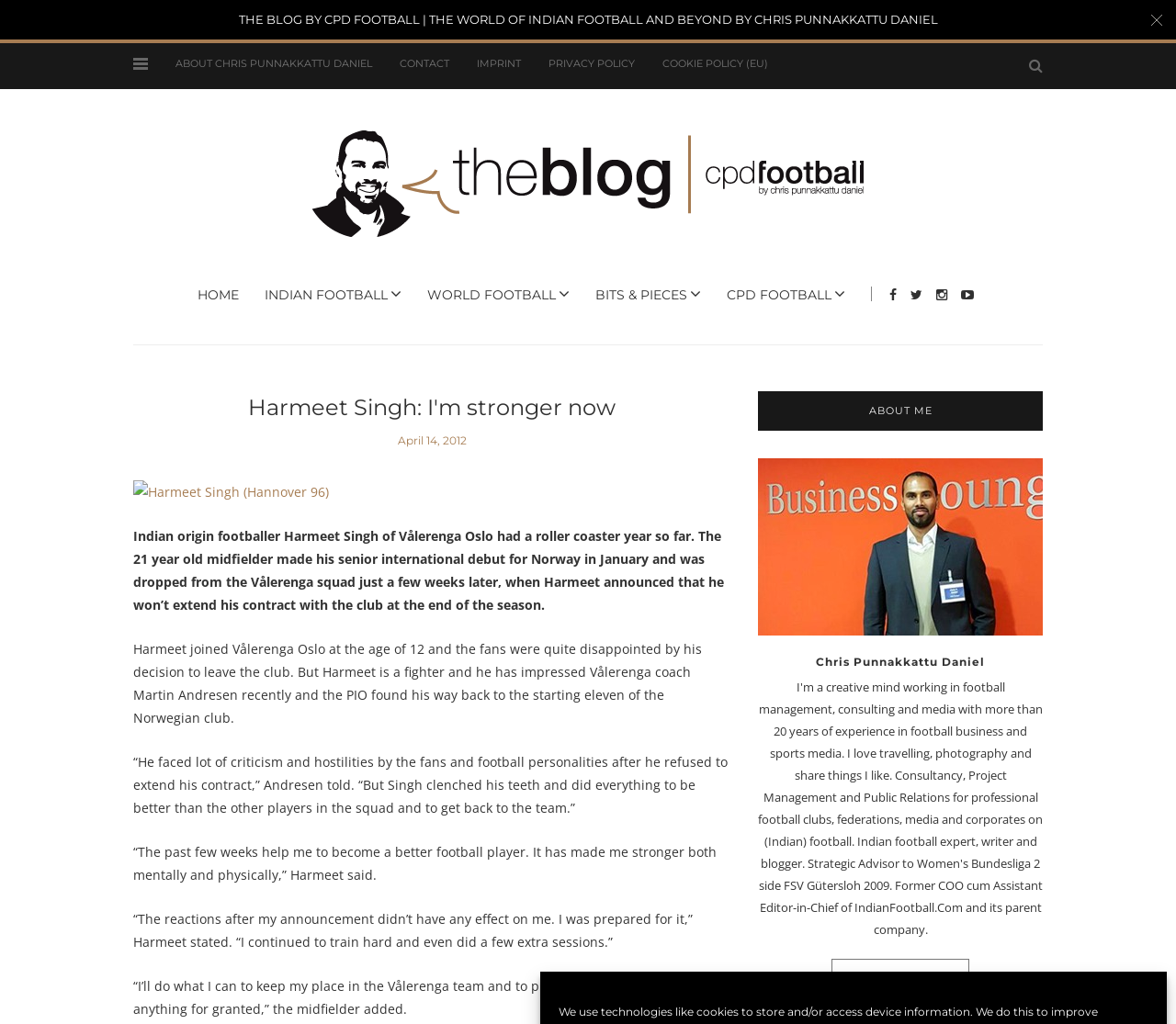Identify the bounding box coordinates of the clickable region necessary to fulfill the following instruction: "Click the 'HOME' link". The bounding box coordinates should be four float numbers between 0 and 1, i.e., [left, top, right, bottom].

[0.168, 0.28, 0.203, 0.296]